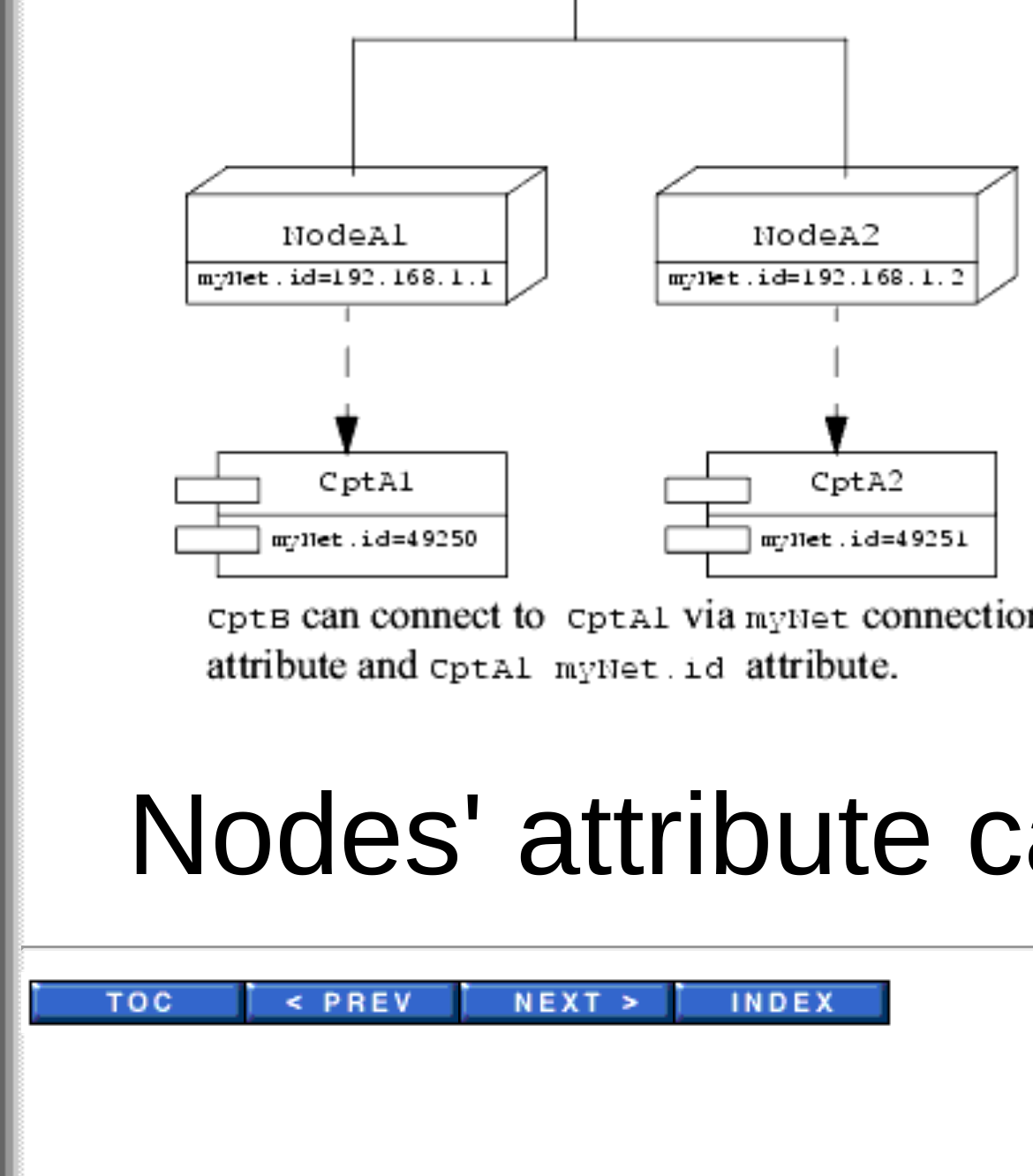How many images are there in the navigation section?
Using the information from the image, answer the question thoroughly.

There are four images, each corresponding to a navigation link: TOC, PREV, NEXT, and INDEX.